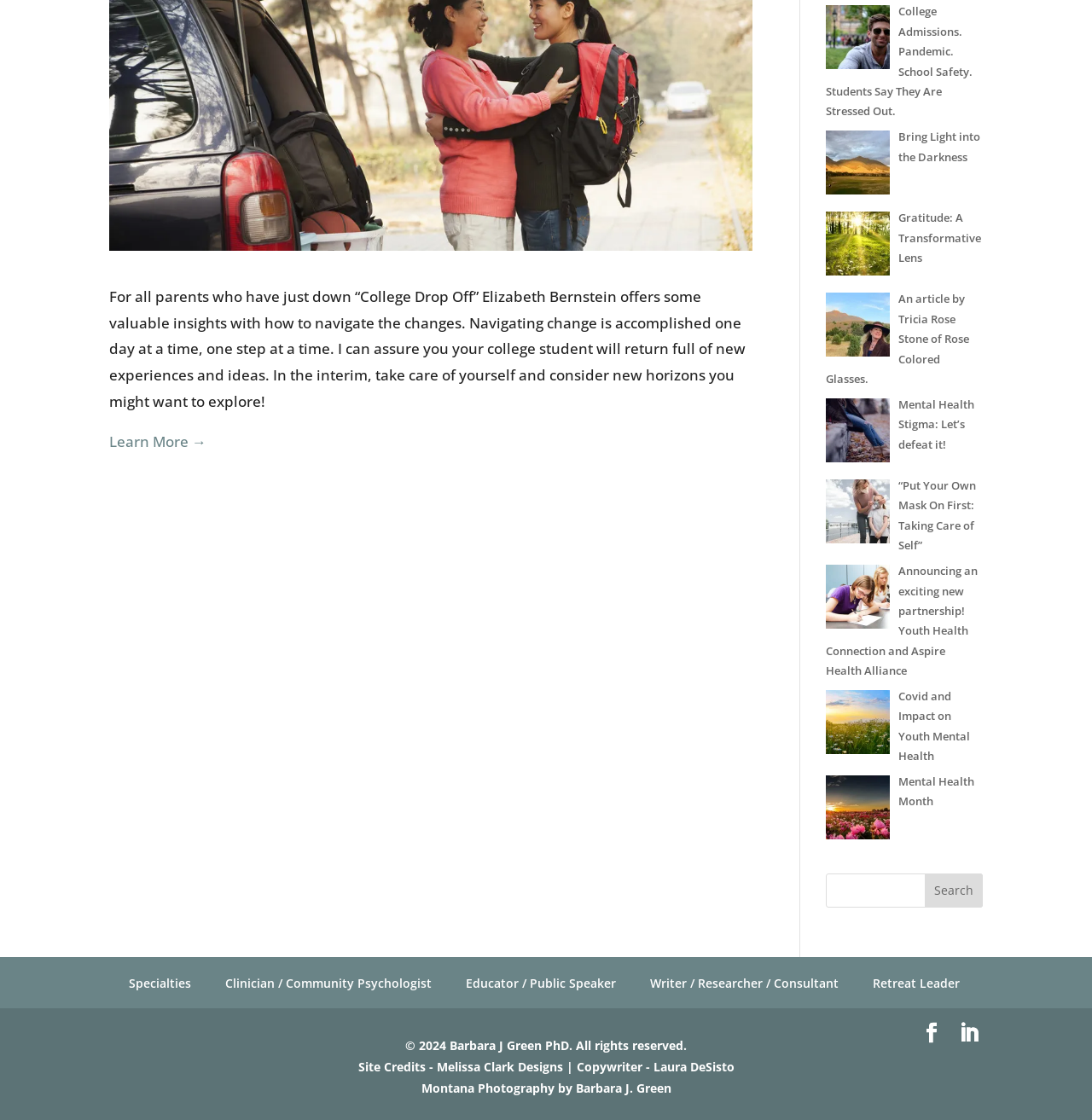Provide the bounding box coordinates of the HTML element described as: "Mental Health Month". The bounding box coordinates should be four float numbers between 0 and 1, i.e., [left, top, right, bottom].

[0.823, 0.691, 0.892, 0.722]